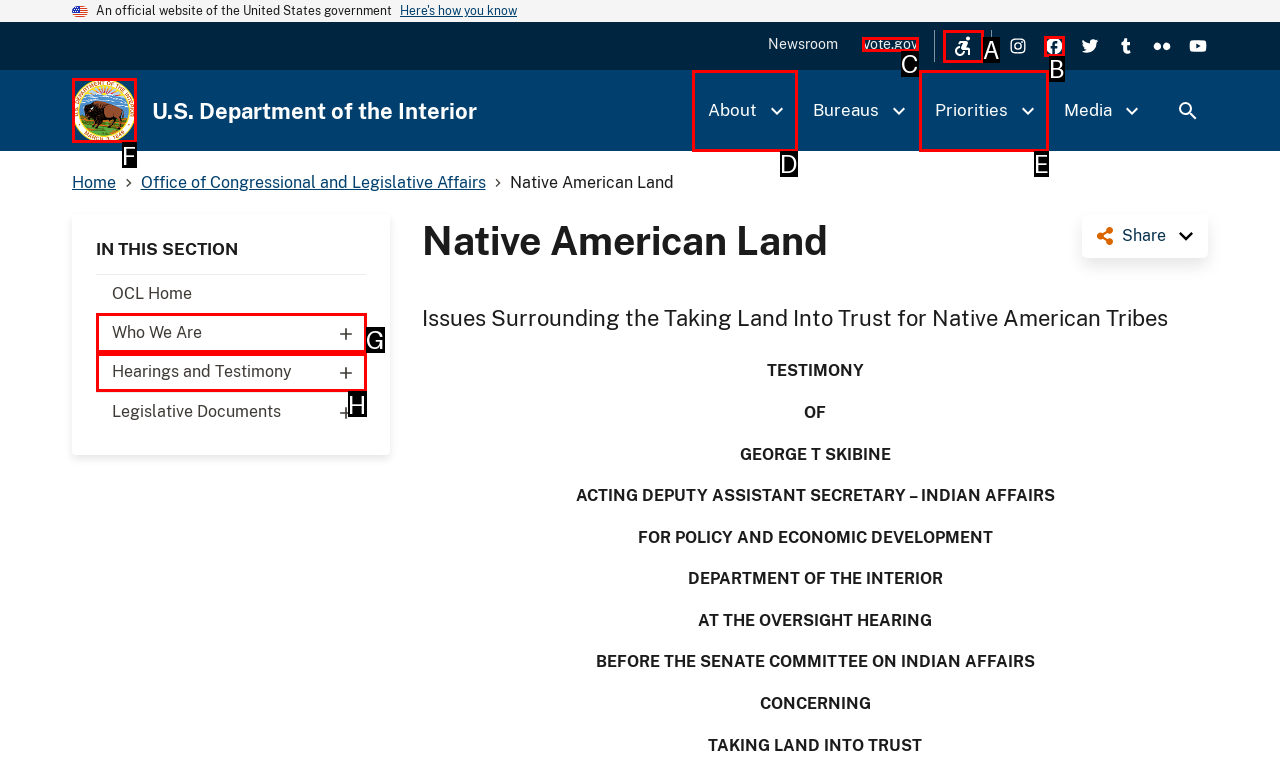Identify the letter of the UI element needed to carry out the task: View About
Reply with the letter of the chosen option.

D